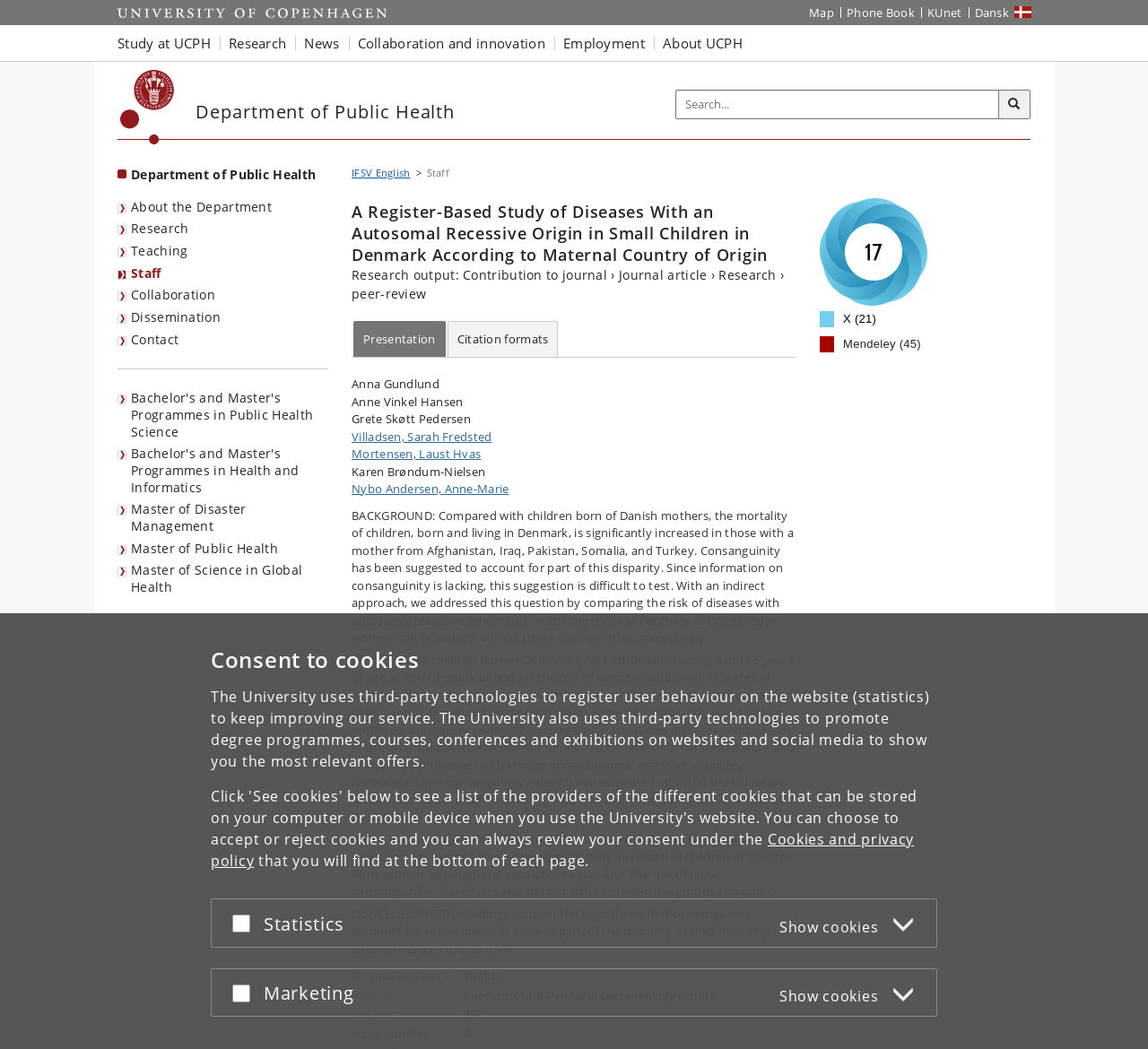Using the element description KUnet, predict the bounding box coordinates for the UI element. Provide the coordinates in (top-left x, top-left y, bottom-right x, bottom-right y) format with values ranging from 0 to 1.

[0.802, 0.0, 0.843, 0.024]